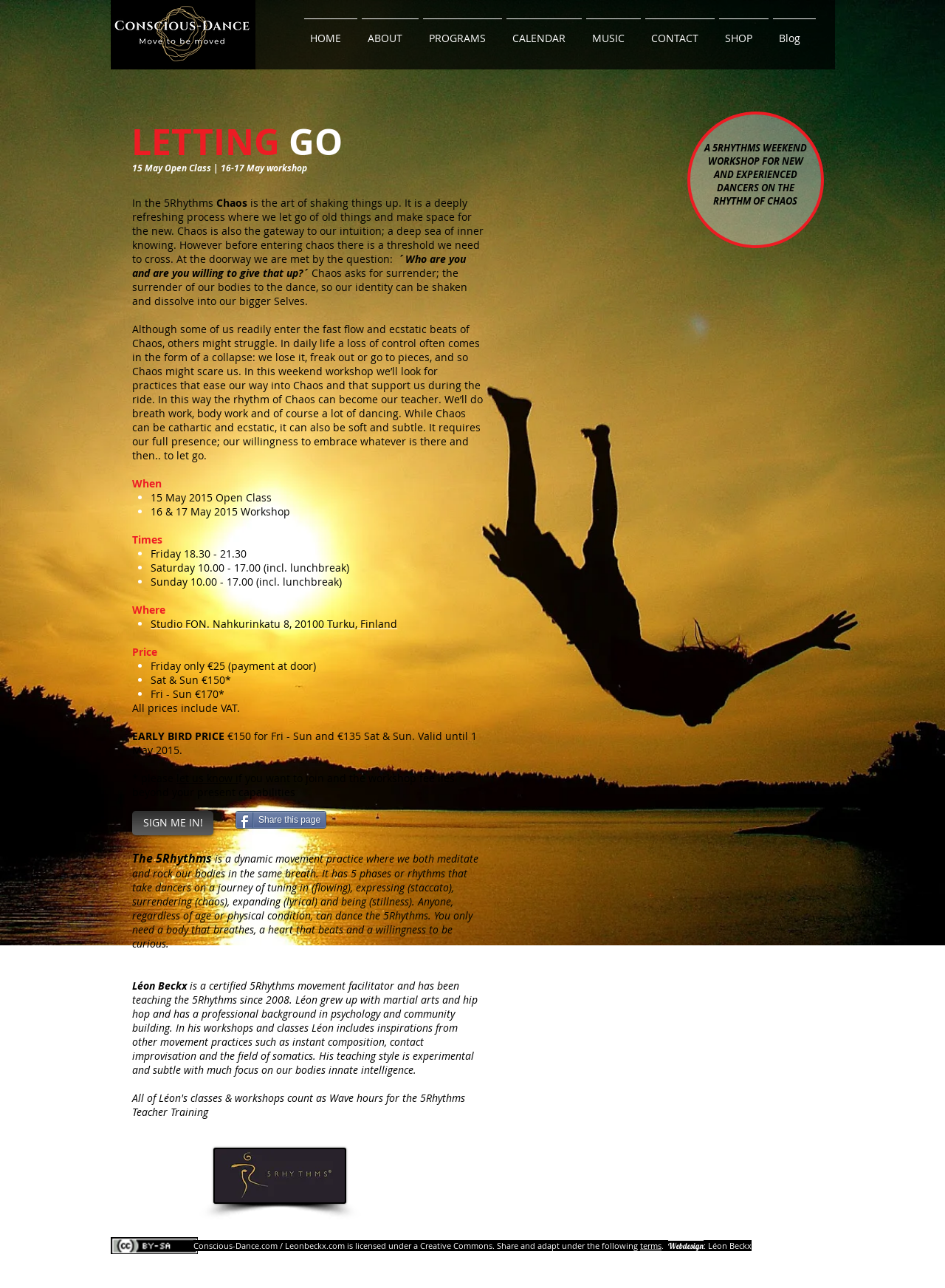Please mark the clickable region by giving the bounding box coordinates needed to complete this instruction: "Click the 'SIGN ME IN!' button".

[0.14, 0.63, 0.226, 0.649]